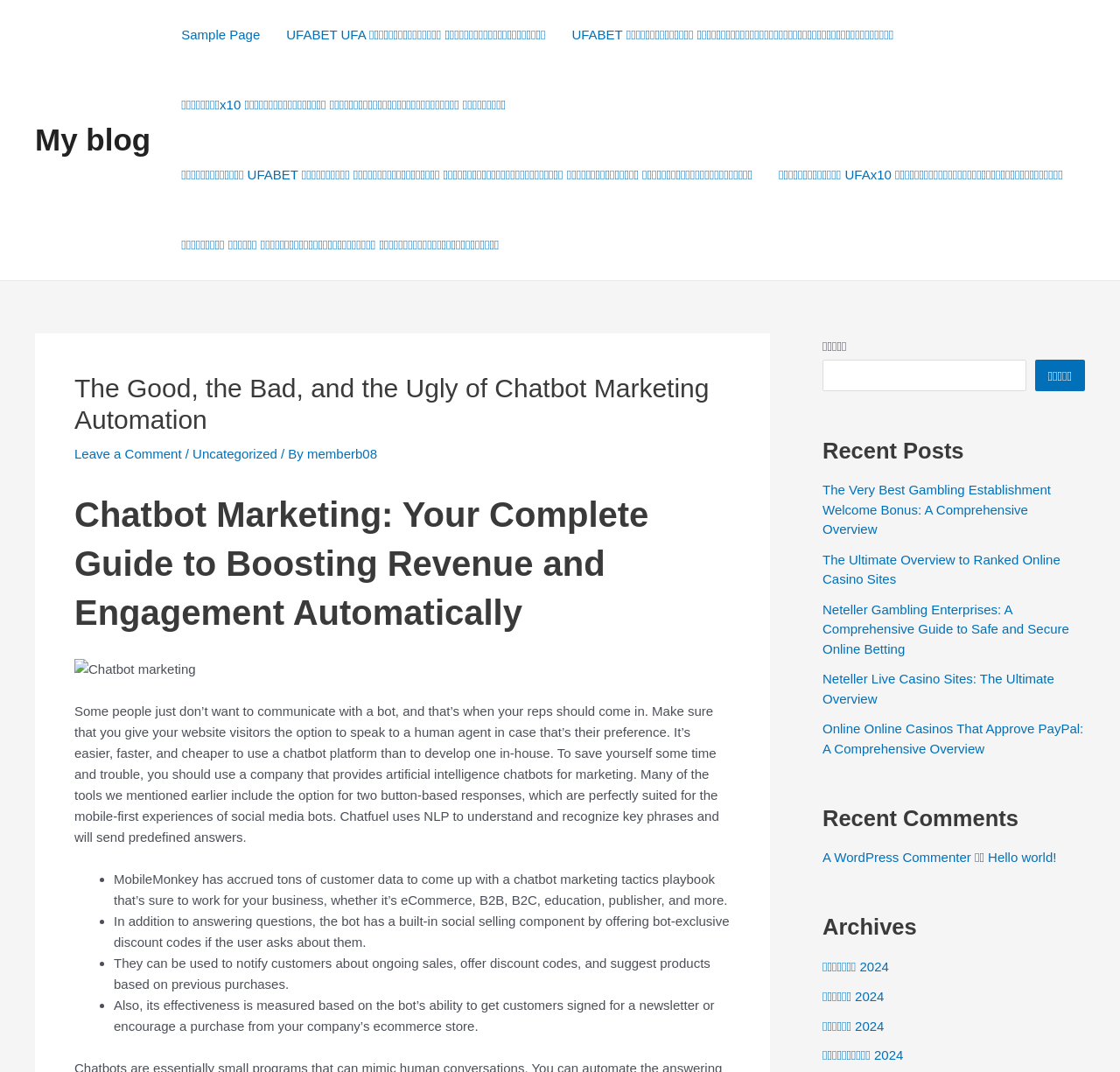Please identify the bounding box coordinates of the clickable region that I should interact with to perform the following instruction: "Search for something". The coordinates should be expressed as four float numbers between 0 and 1, i.e., [left, top, right, bottom].

[0.734, 0.336, 0.916, 0.365]